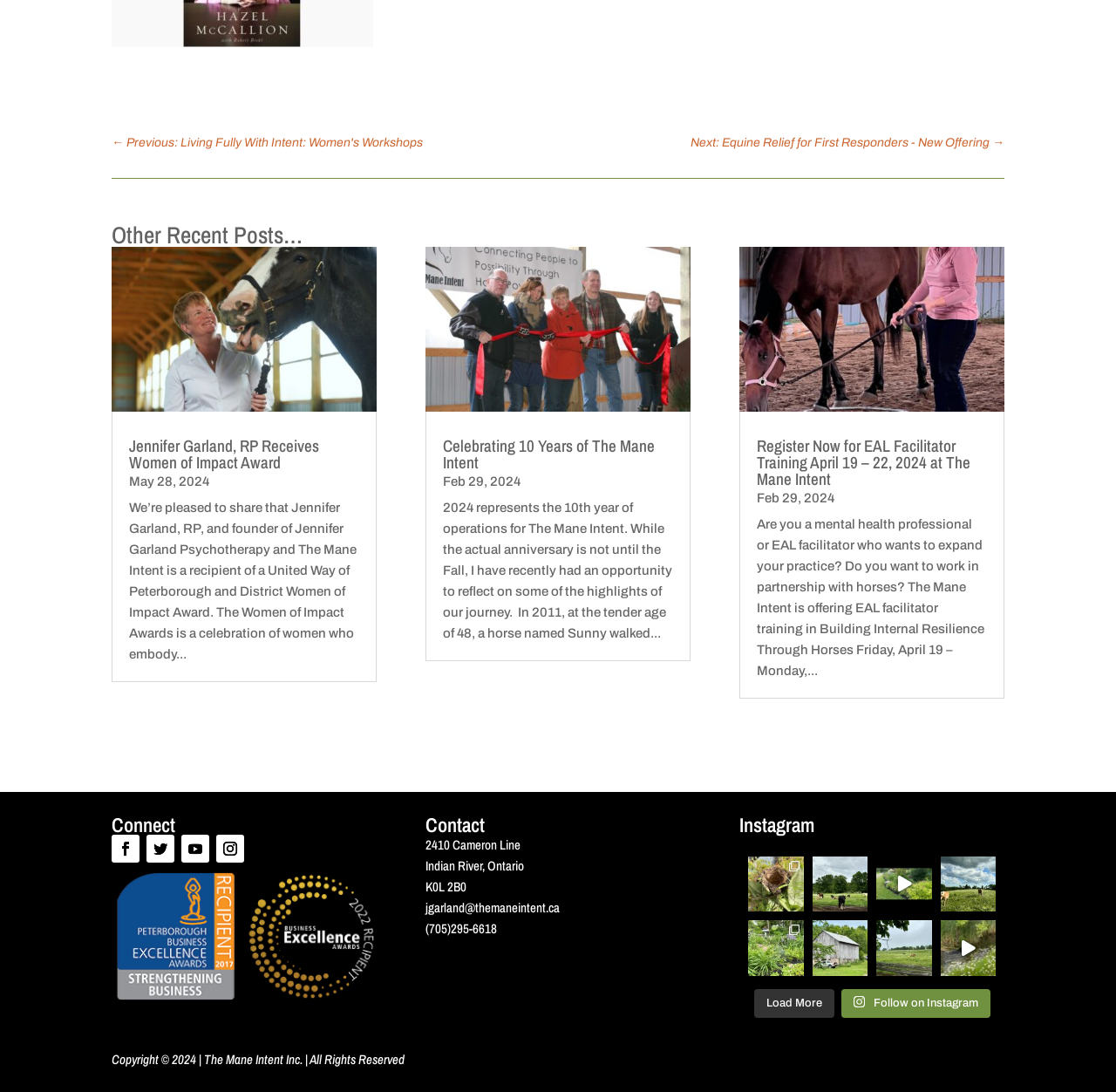Please determine the bounding box coordinates of the section I need to click to accomplish this instruction: "Click on the 'Load More' button".

[0.675, 0.905, 0.747, 0.932]